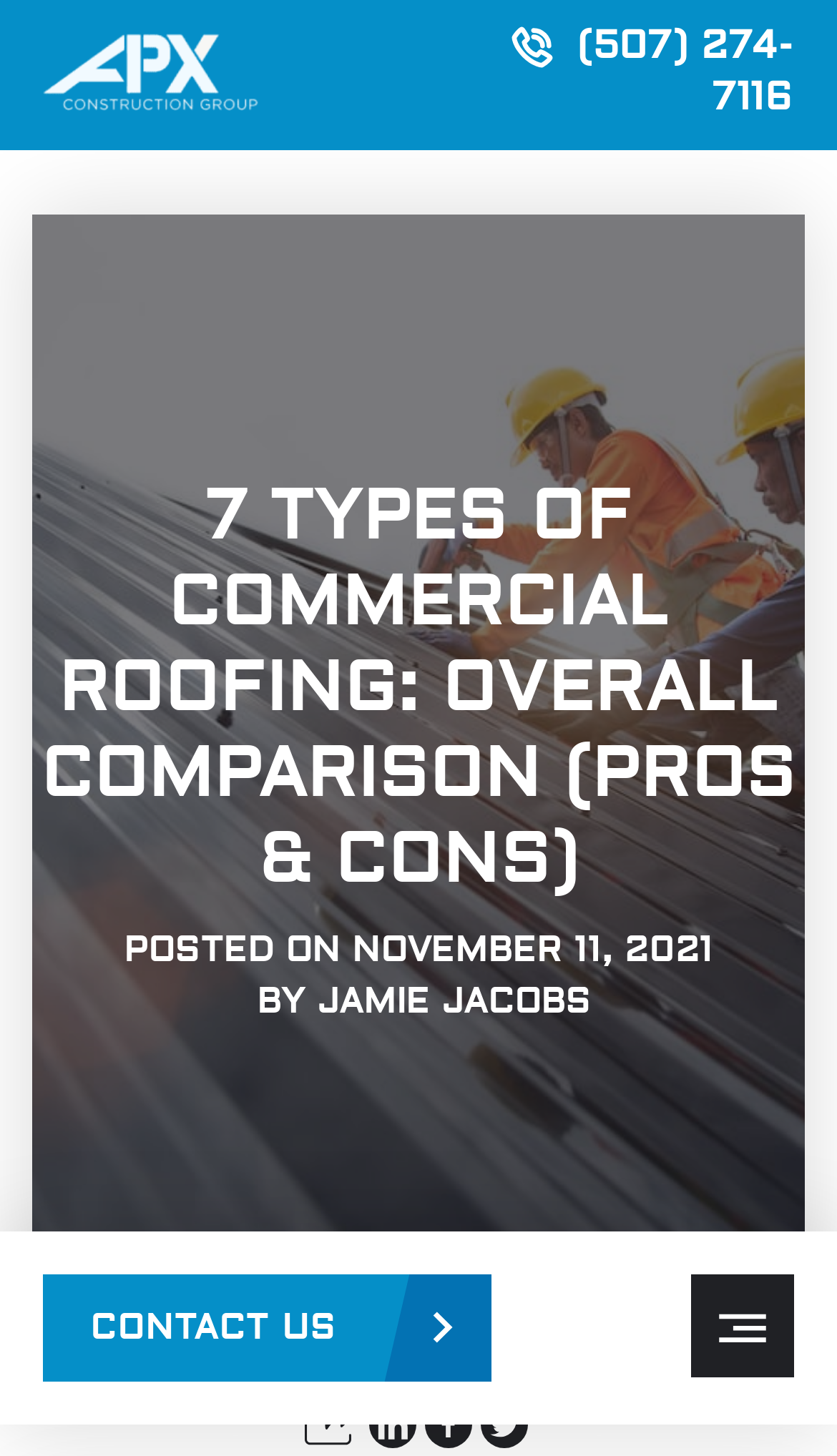Please identify the primary heading on the webpage and return its text.

7 TYPES OF COMMERCIAL ROOFING: OVERALL COMPARISON (PROS & CONS)